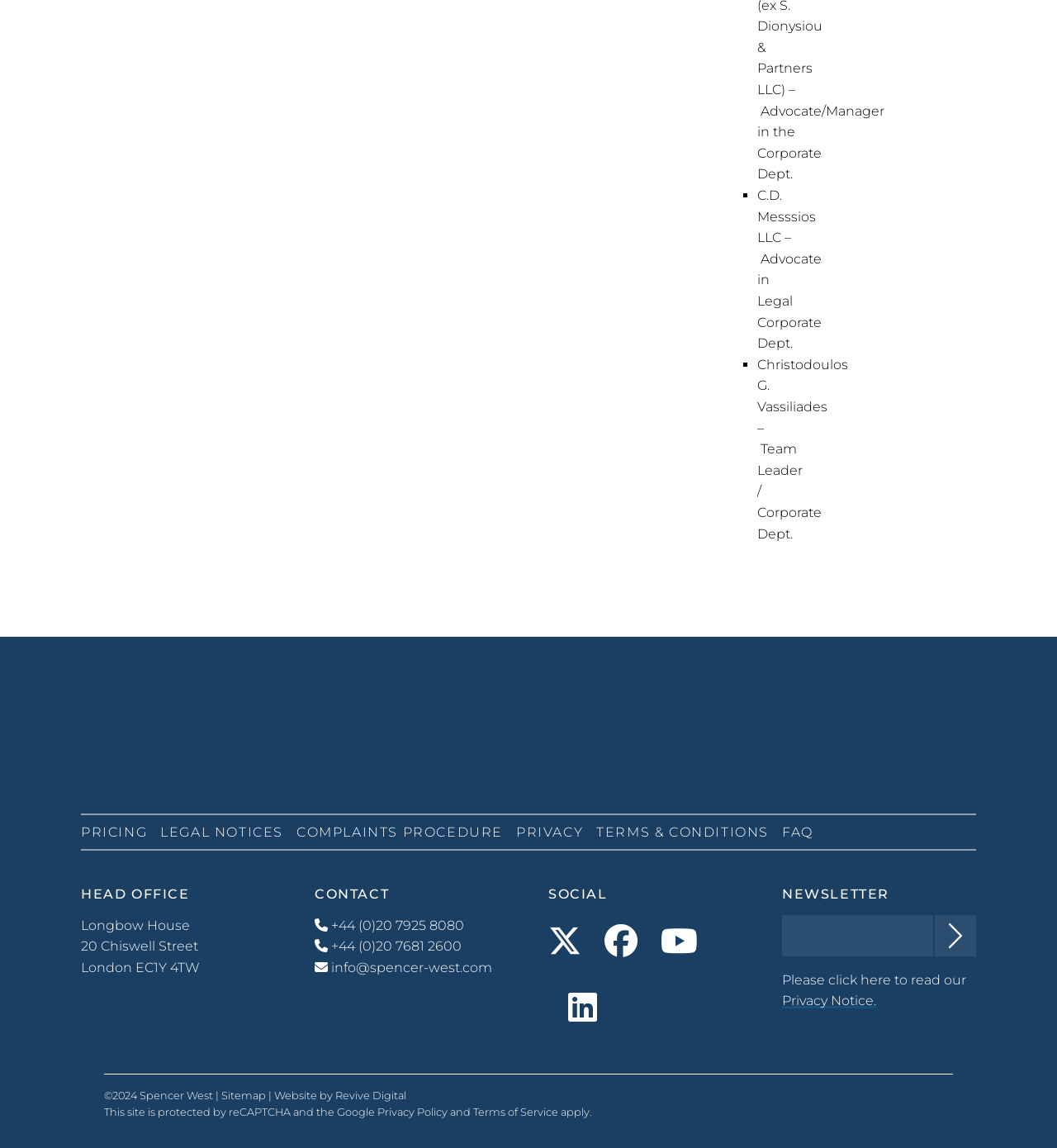Find the bounding box coordinates for the area that should be clicked to accomplish the instruction: "Click the Spencer West Twitter link".

[0.519, 0.797, 0.55, 0.843]